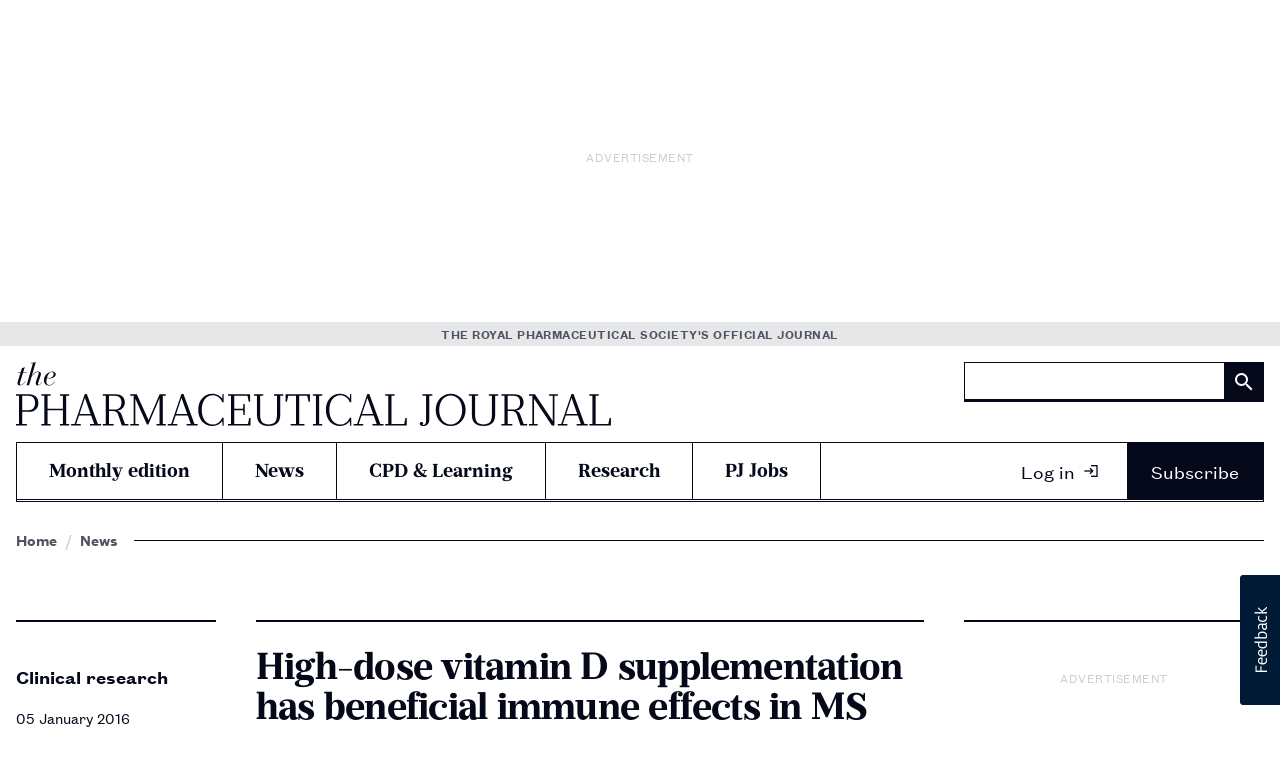What is the purpose of the search box?
Please ensure your answer is as detailed and informative as possible.

I inferred this by looking at the search box and the button next to it labeled 'Search search', which suggests that the search box is used to search the website for specific content.